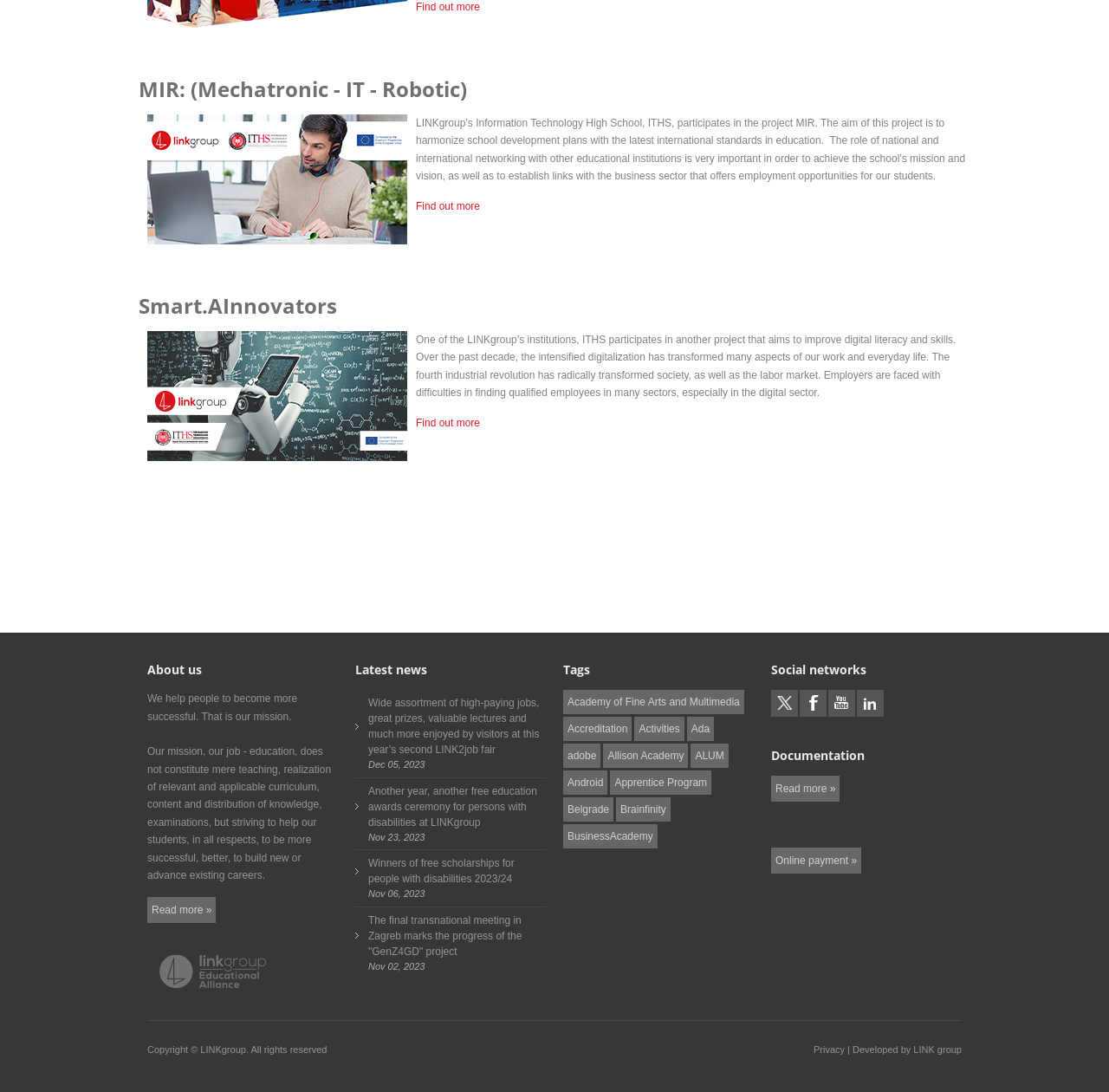Please find the bounding box coordinates of the element's region to be clicked to carry out this instruction: "Find out more about MIR project".

[0.375, 0.001, 0.433, 0.012]